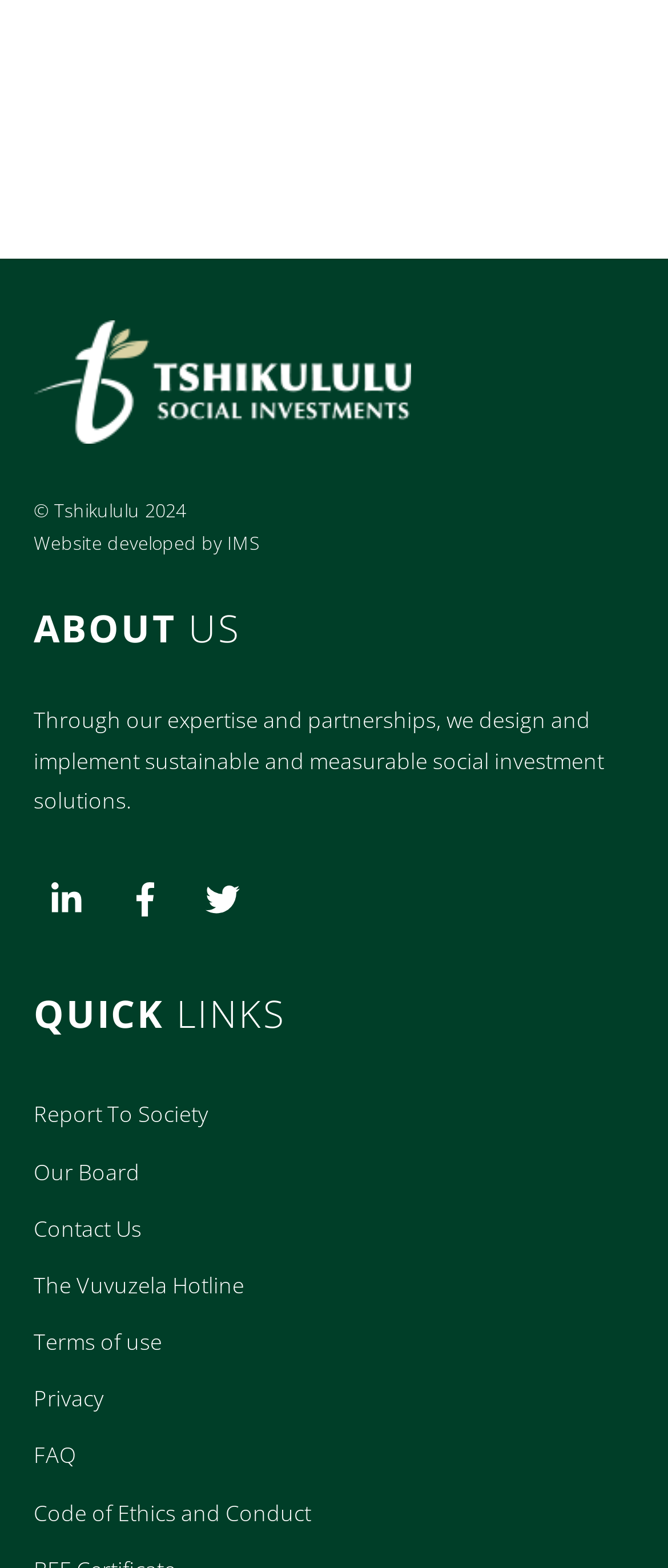What is the name of the organization that developed the website?
Using the image as a reference, give an elaborate response to the question.

The webpage contains a link element 'IMS' with a static text element 'Website developed by' preceding it, indicating that the organization that developed the website is IMS.